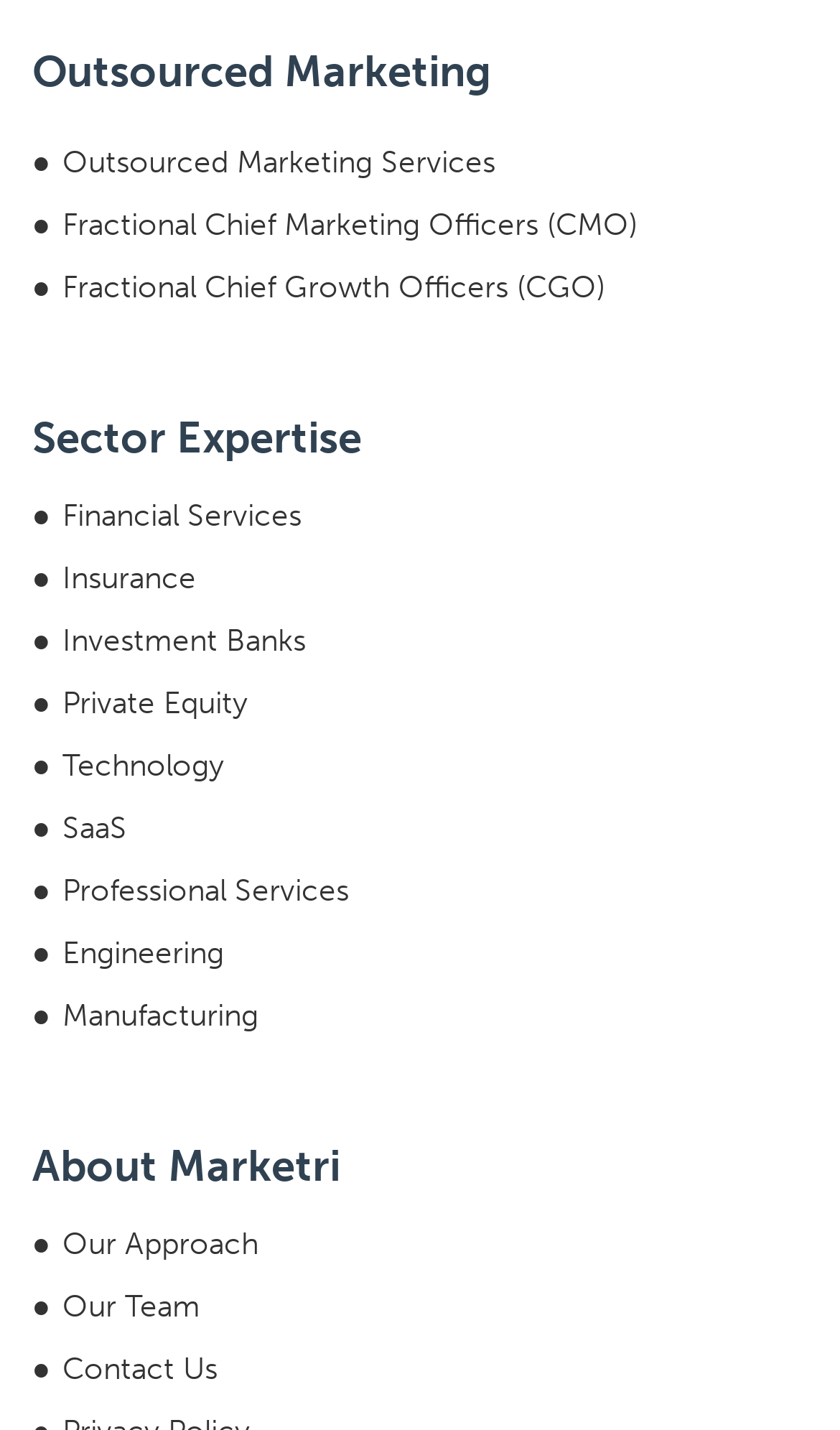Kindly provide the bounding box coordinates of the section you need to click on to fulfill the given instruction: "Click on Outsourced Marketing".

[0.038, 0.032, 0.585, 0.068]